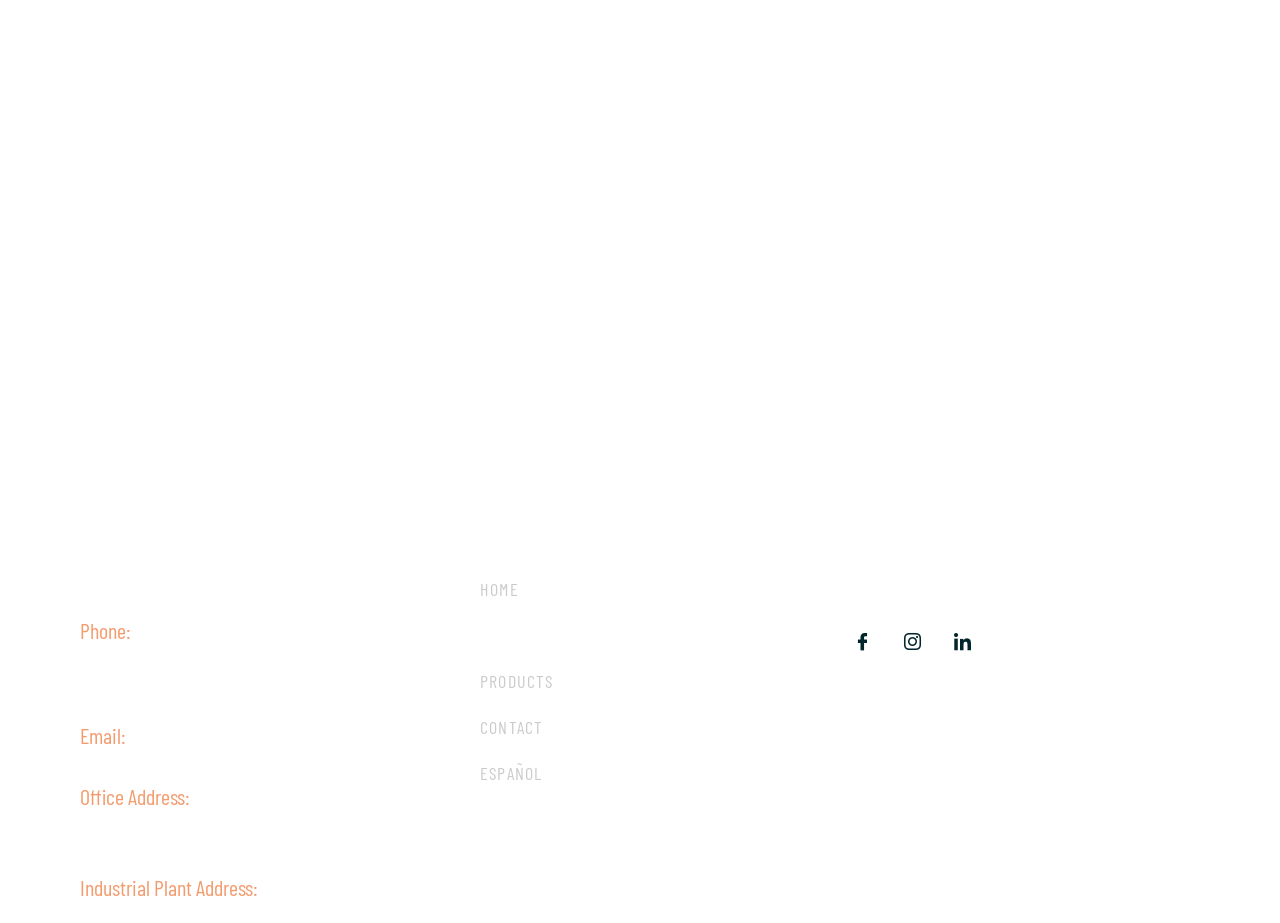Extract the bounding box coordinates of the UI element described: "About us". Provide the coordinates in the format [left, top, right, bottom] with values ranging from 0 to 1.

[0.359, 0.663, 0.641, 0.713]